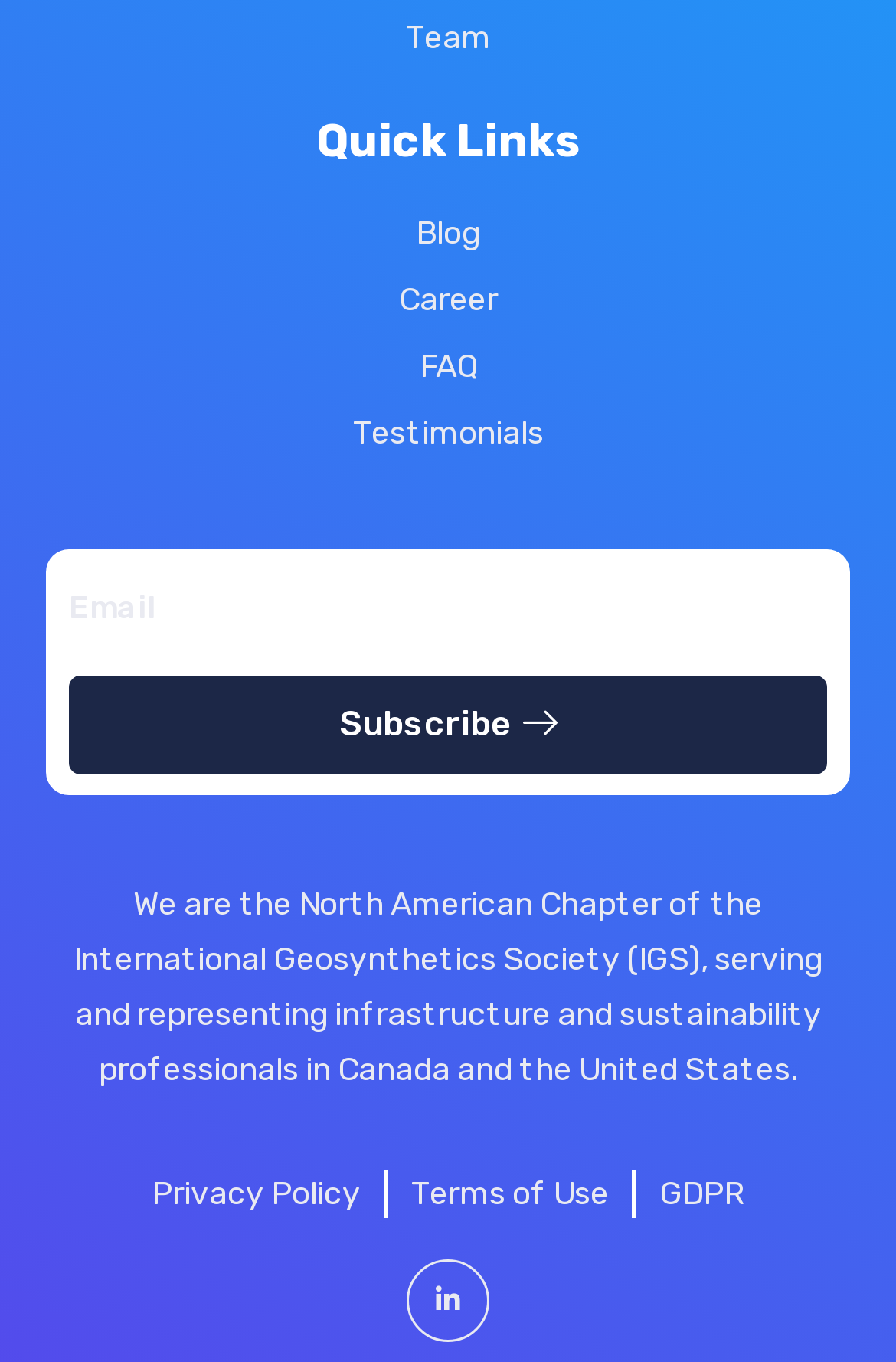How many links are in the footer section?
Please give a detailed and elaborate answer to the question.

I found three links in the footer section: 'Privacy Policy', 'Terms of Use', and 'GDPR'.